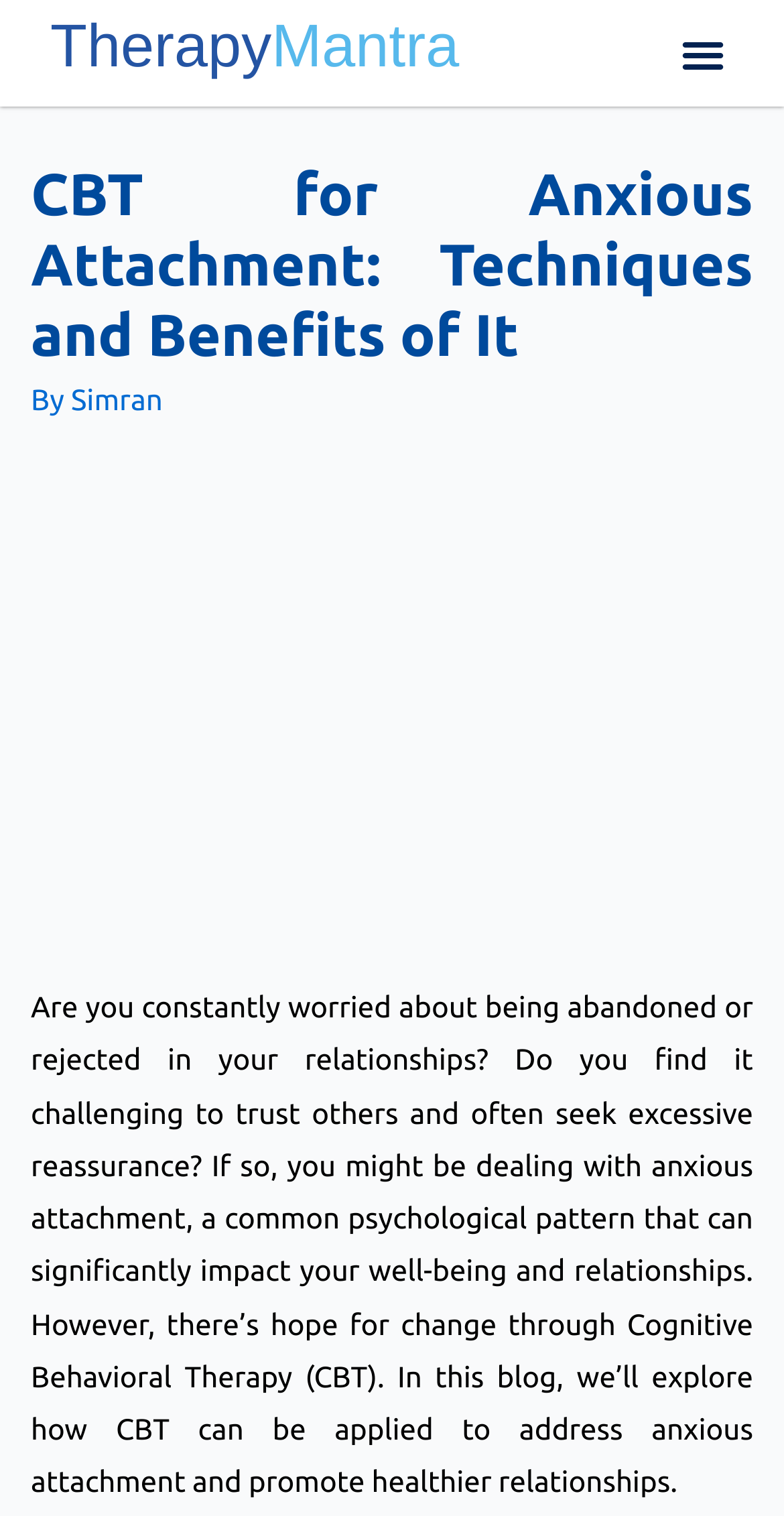What is the purpose of CBT in this context?
Provide an in-depth answer to the question, covering all aspects.

According to the text in the header section, CBT is applied to address anxious attachment and promote healthier relationships. This implies that the purpose of CBT in this context is to improve relationships.